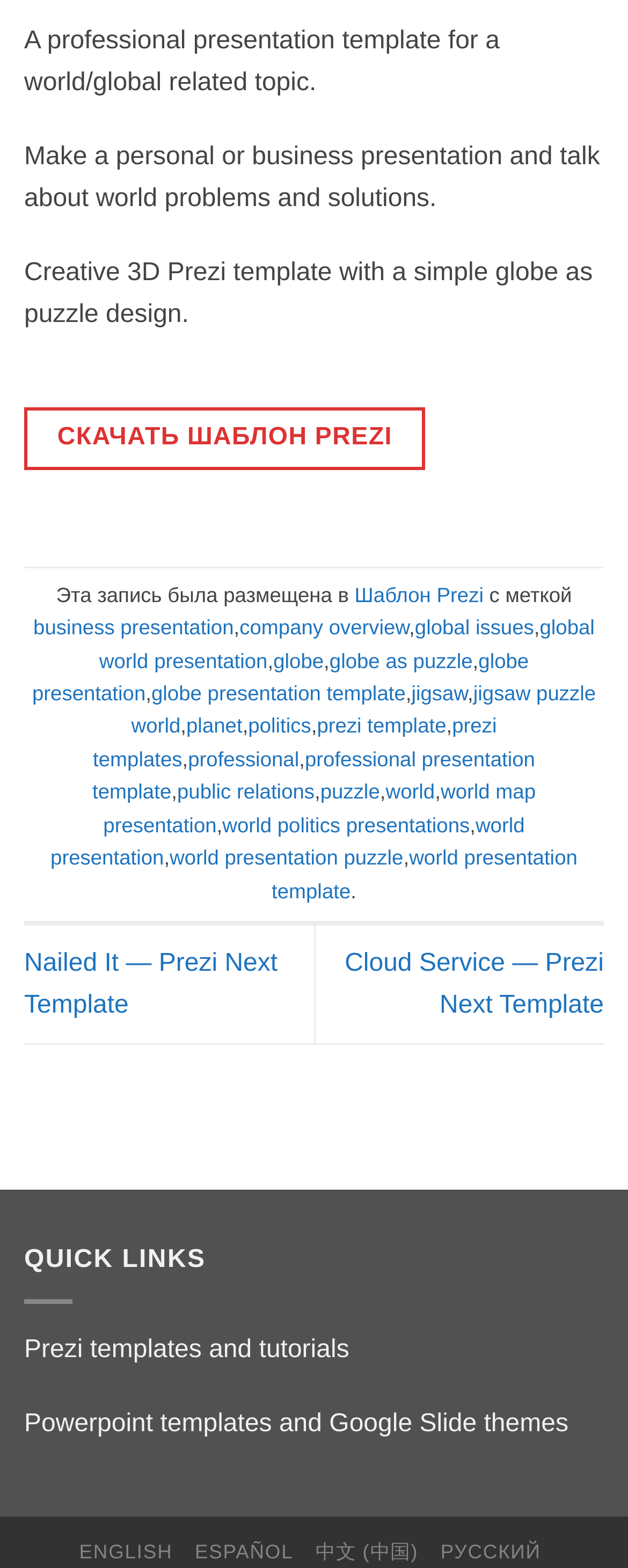Determine the bounding box coordinates of the clickable element to complete this instruction: "Follow on Twitter". Provide the coordinates in the format of four float numbers between 0 and 1, [left, top, right, bottom].

None